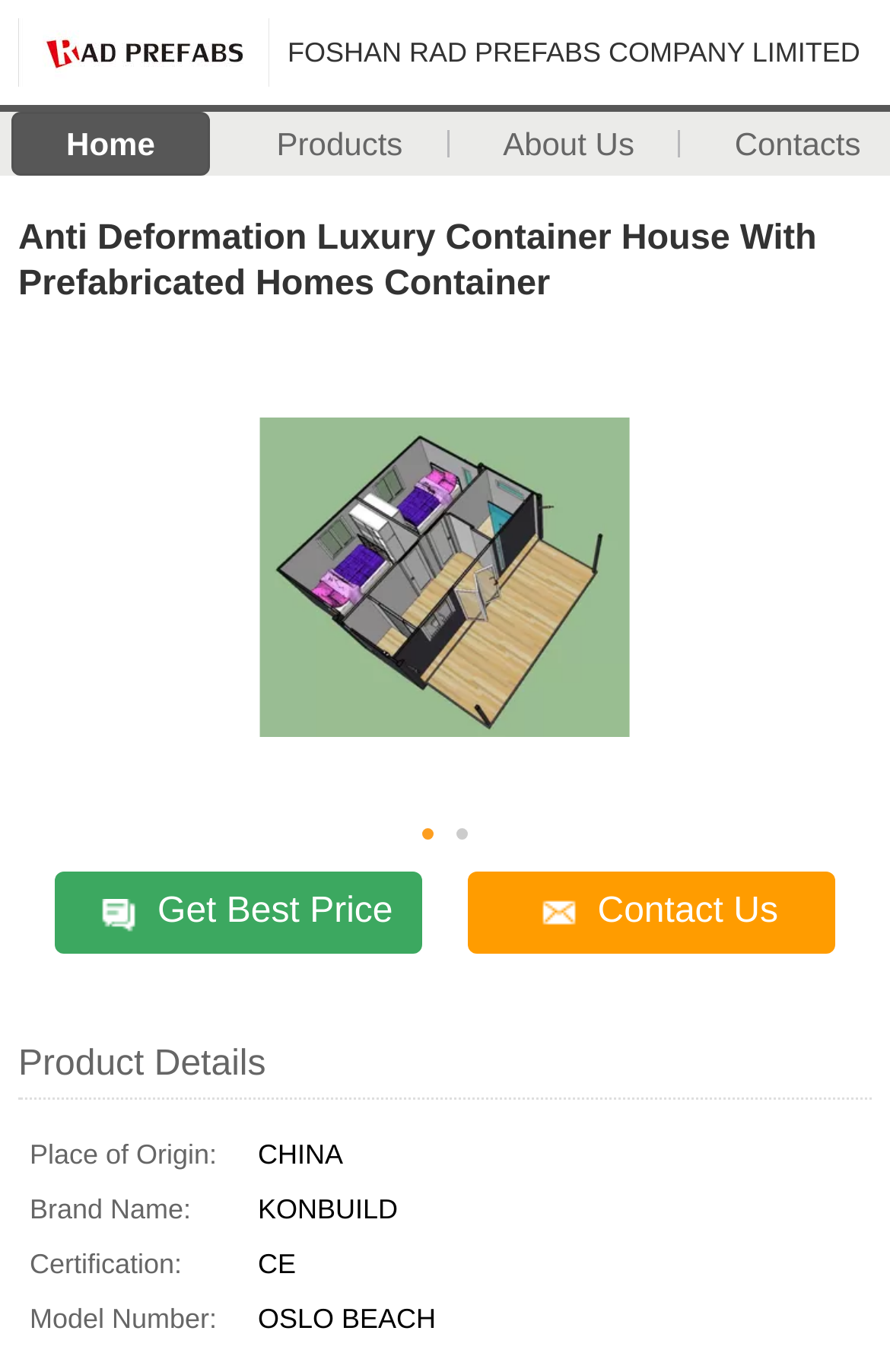Bounding box coordinates are specified in the format (top-left x, top-left y, bottom-right x, bottom-right y). All values are floating point numbers bounded between 0 and 1. Please provide the bounding box coordinate of the region this sentence describes: title="China Expandable Container House Manufacturer"

[0.021, 0.025, 0.303, 0.049]